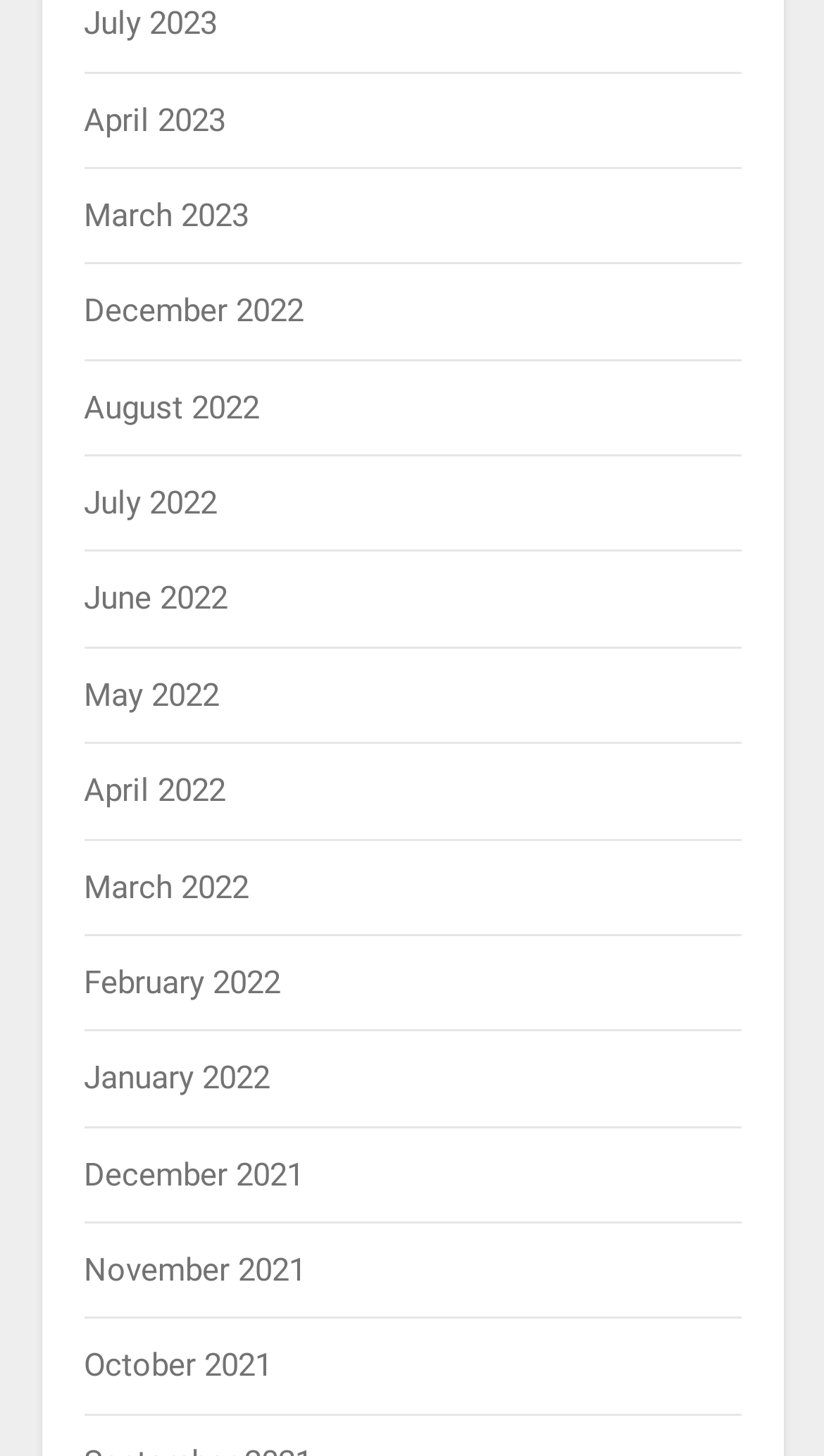Please predict the bounding box coordinates of the element's region where a click is necessary to complete the following instruction: "view July 2023". The coordinates should be represented by four float numbers between 0 and 1, i.e., [left, top, right, bottom].

[0.101, 0.003, 0.263, 0.029]